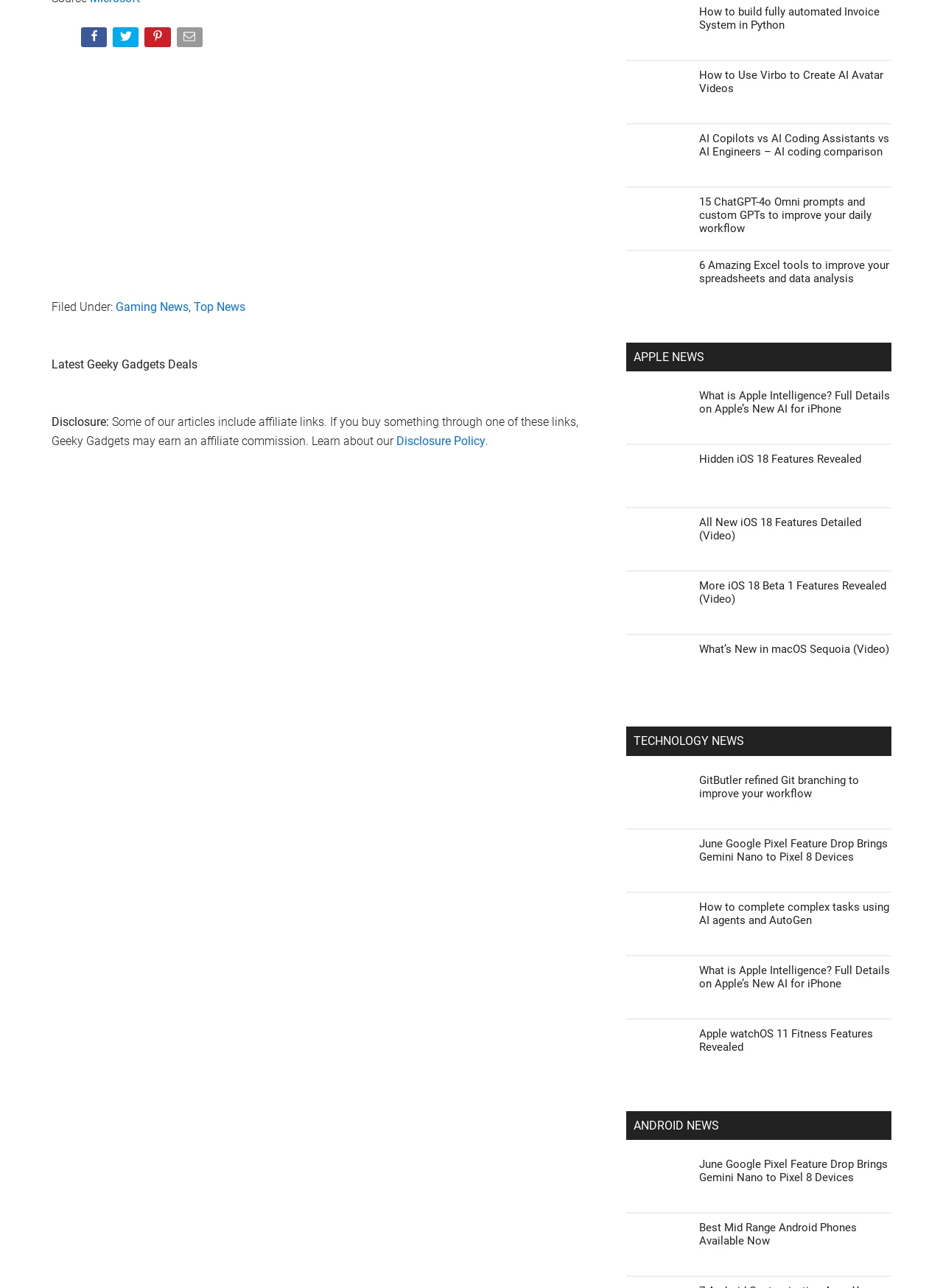Find the bounding box coordinates for the area you need to click to carry out the instruction: "Share". The coordinates should be four float numbers between 0 and 1, indicated as [left, top, right, bottom].

[0.086, 0.23, 0.117, 0.25]